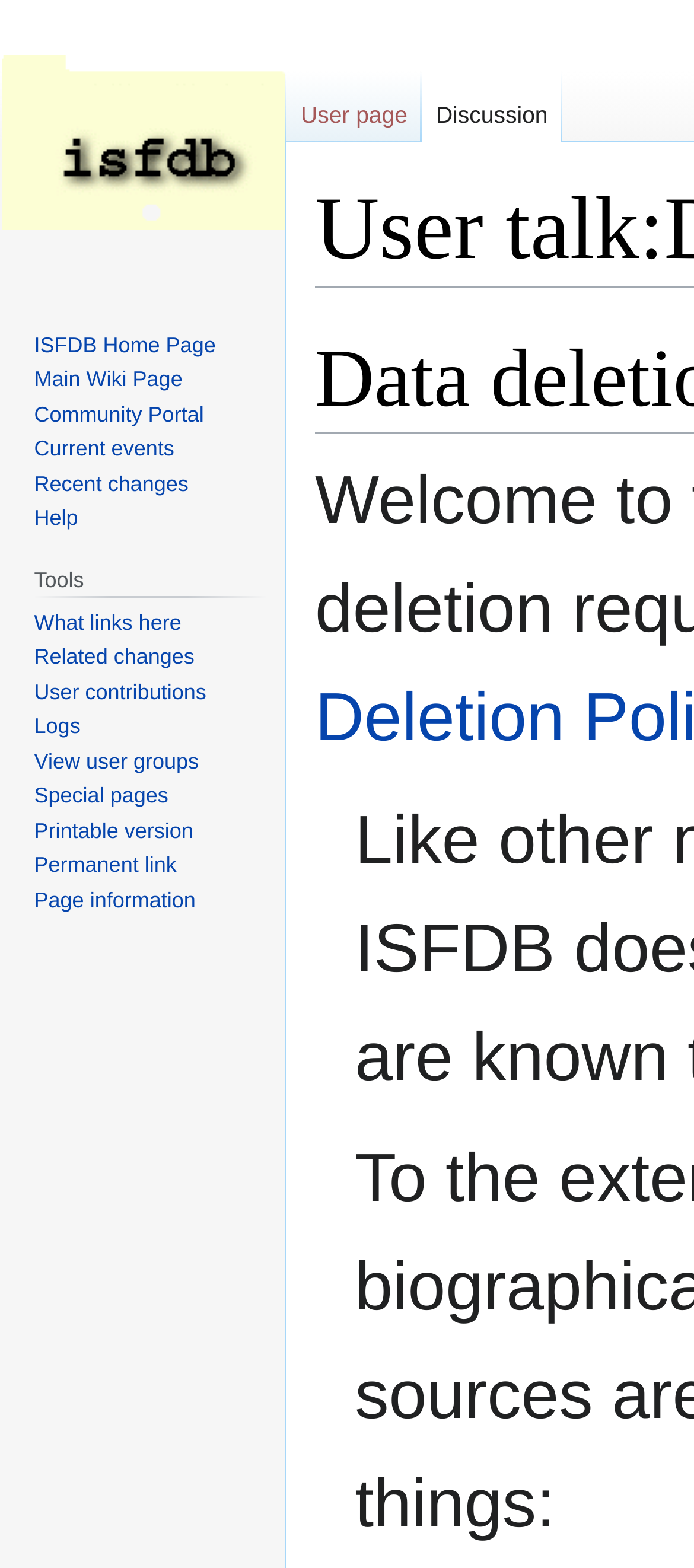Highlight the bounding box coordinates of the element that should be clicked to carry out the following instruction: "View recent changes". The coordinates must be given as four float numbers ranging from 0 to 1, i.e., [left, top, right, bottom].

[0.049, 0.3, 0.272, 0.316]